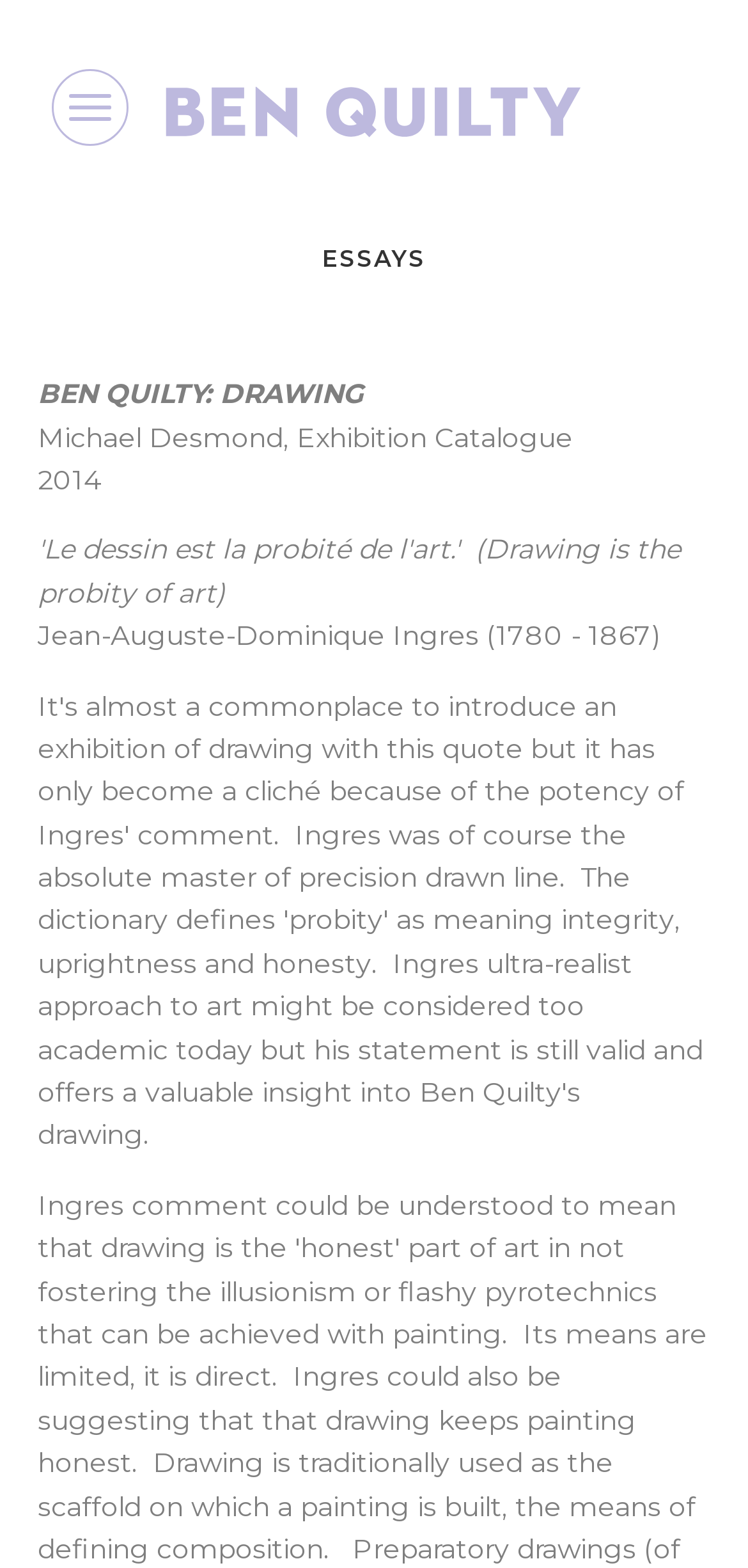Please find the bounding box for the UI element described by: "SELECTED WORKS".

[0.0, 0.405, 1.0, 0.445]